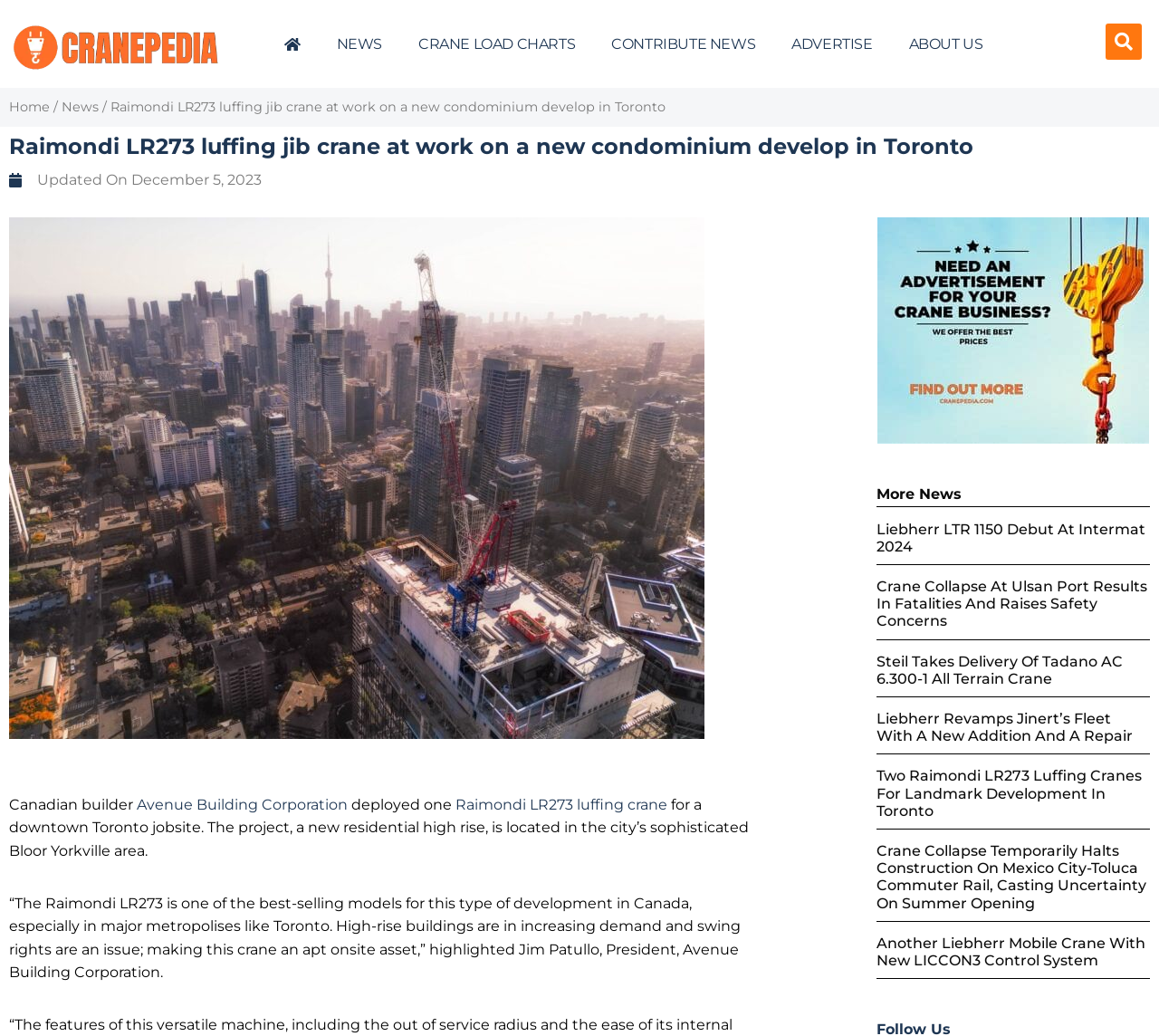Can you give a comprehensive explanation to the question given the content of the image?
What is the name of the crane model mentioned in the article?

I found the answer by reading the article content, specifically the sentence 'Canadian builder Avenue Building Corporation deployed one Raimondi LR273 luffing crane for a downtown Toronto jobsite.' which mentions the crane model as Raimondi LR273.